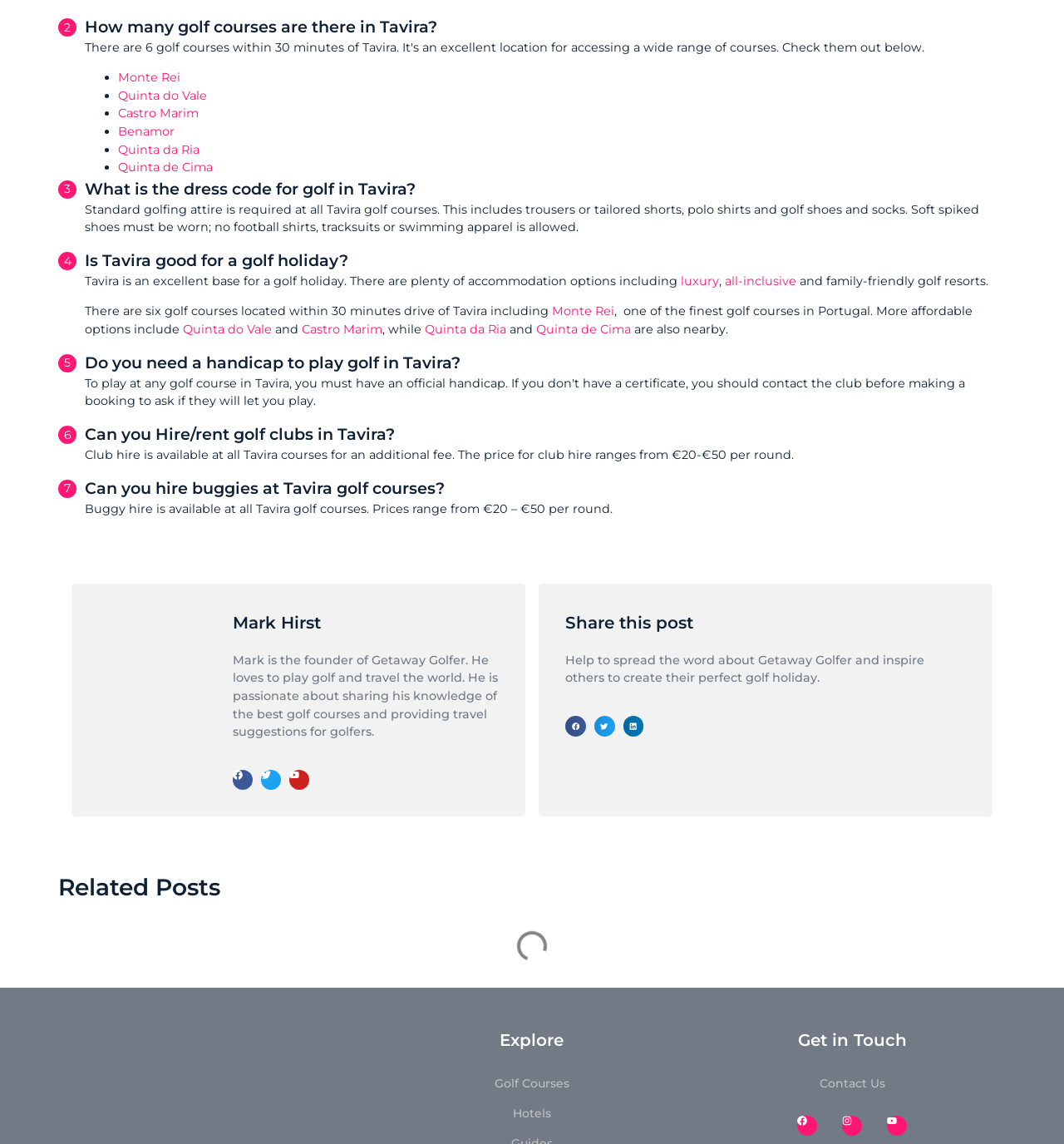Who is the founder of Getaway Golfer?
Refer to the image and provide a concise answer in one word or phrase.

Mark Hirst